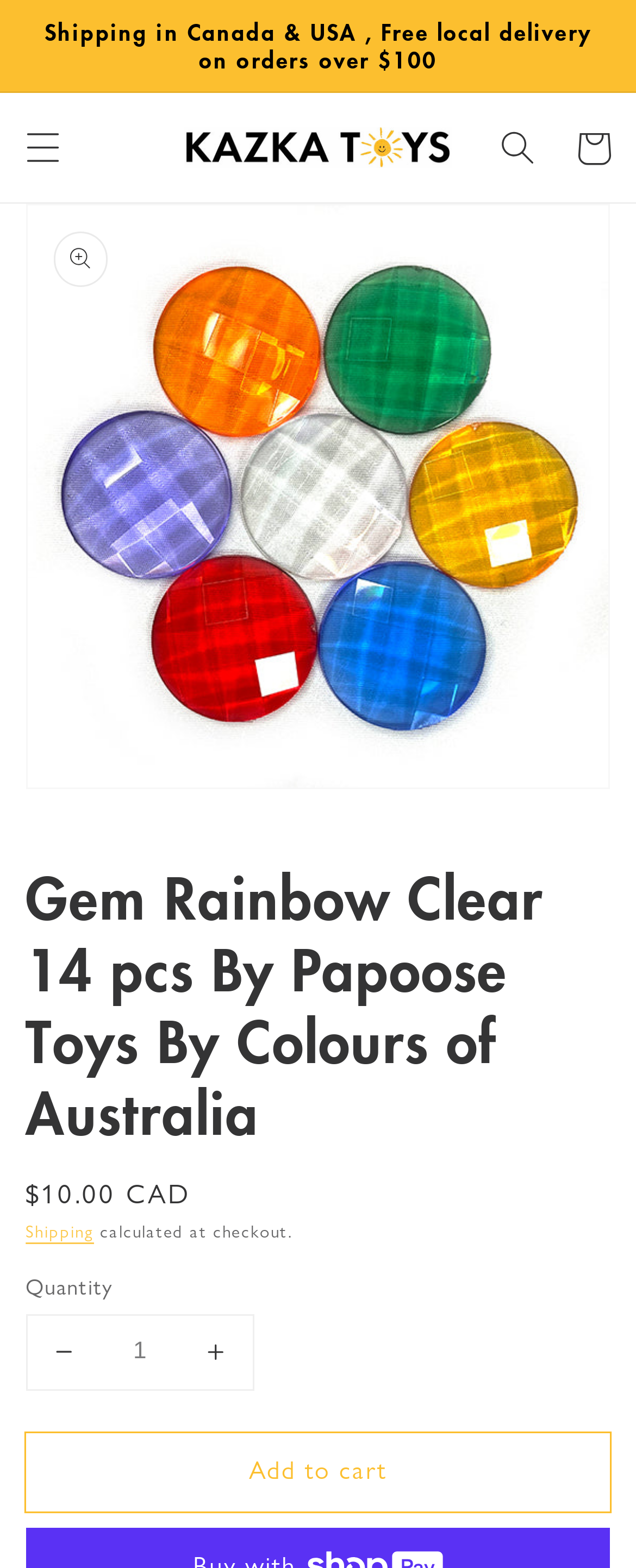Based on the provided description, "Cart", find the bounding box of the corresponding UI element in the screenshot.

[0.873, 0.07, 0.992, 0.118]